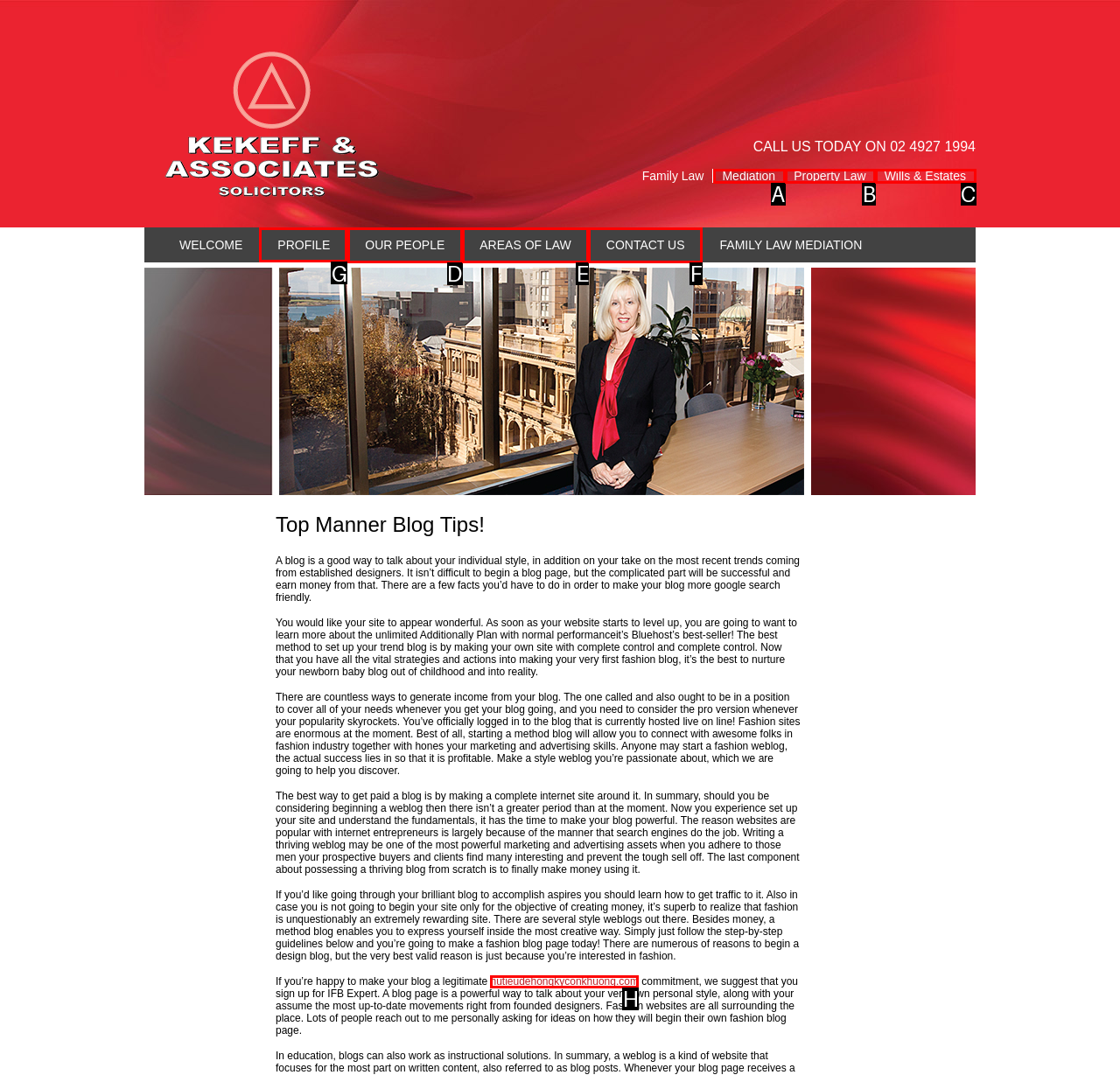Which HTML element should be clicked to complete the task: Visit the 'PROFILE' page? Answer with the letter of the corresponding option.

G